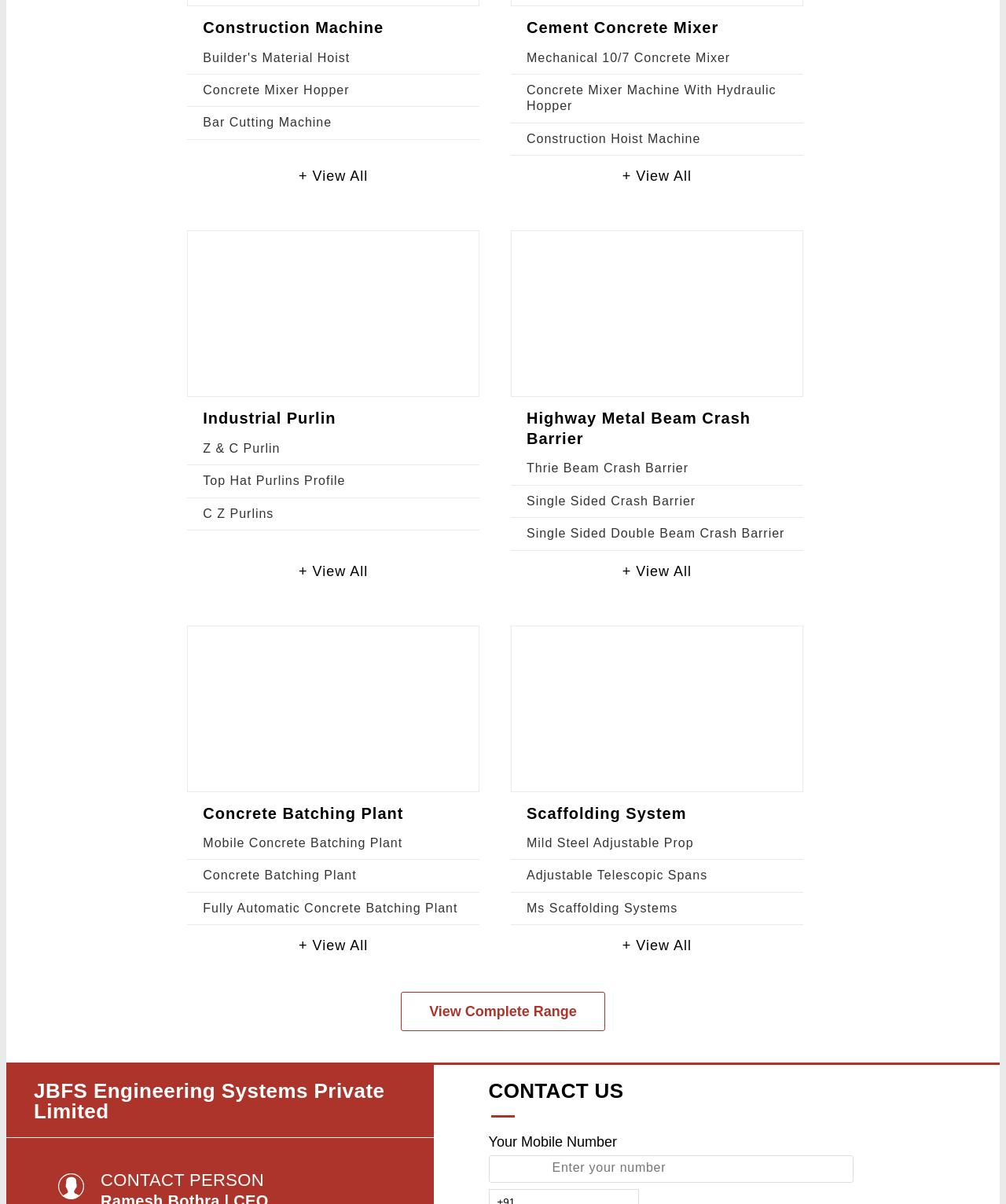Please identify the bounding box coordinates of the area that needs to be clicked to follow this instruction: "Enter your number".

[0.486, 0.96, 0.848, 0.983]